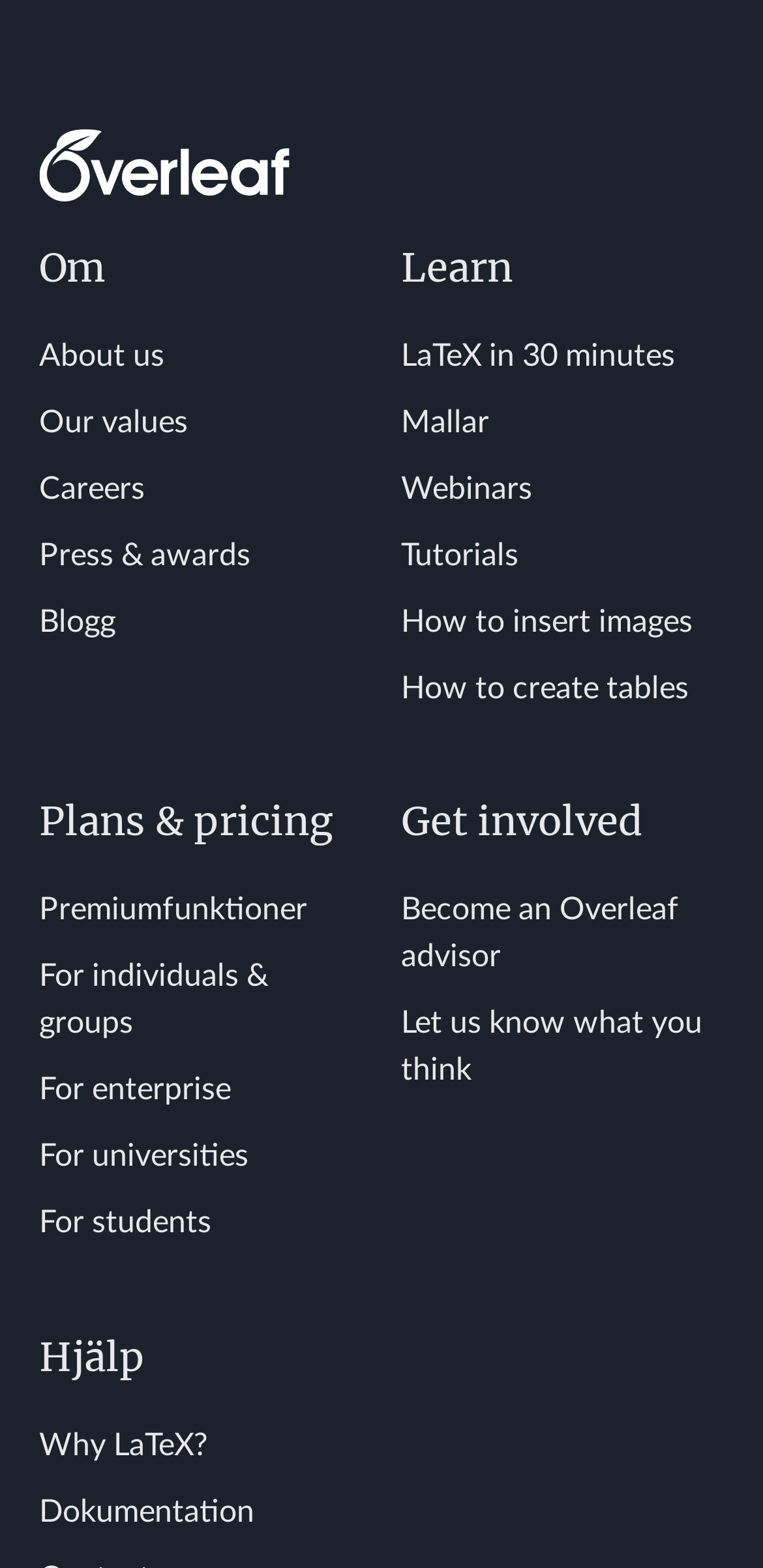Respond with a single word or short phrase to the following question: 
How many links are under 'Om'?

5